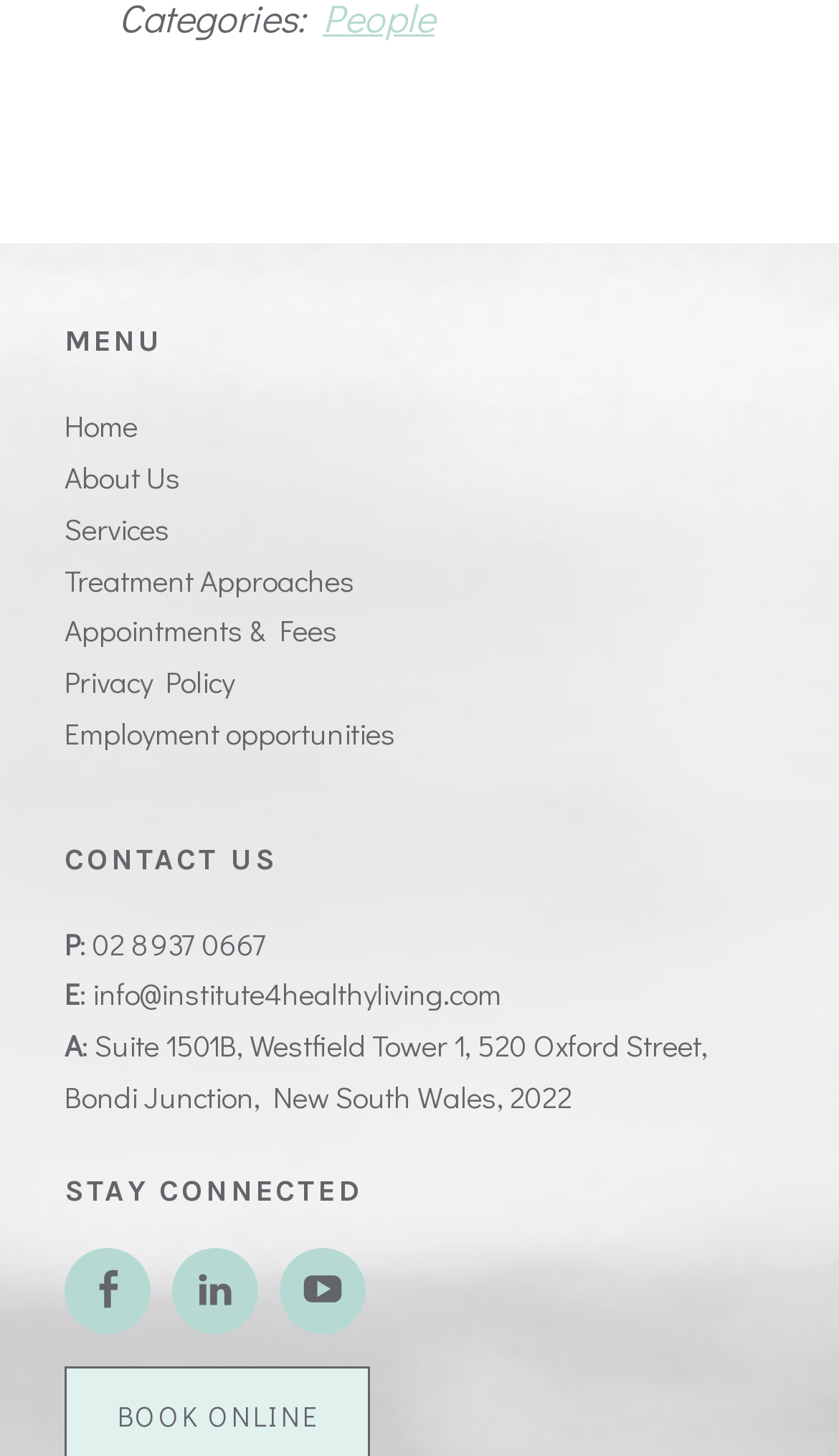What is the phone number to contact?
Please use the image to provide an in-depth answer to the question.

I looked for the contact information and found the phone number '02 8937 0667' next to the letter 'P'.